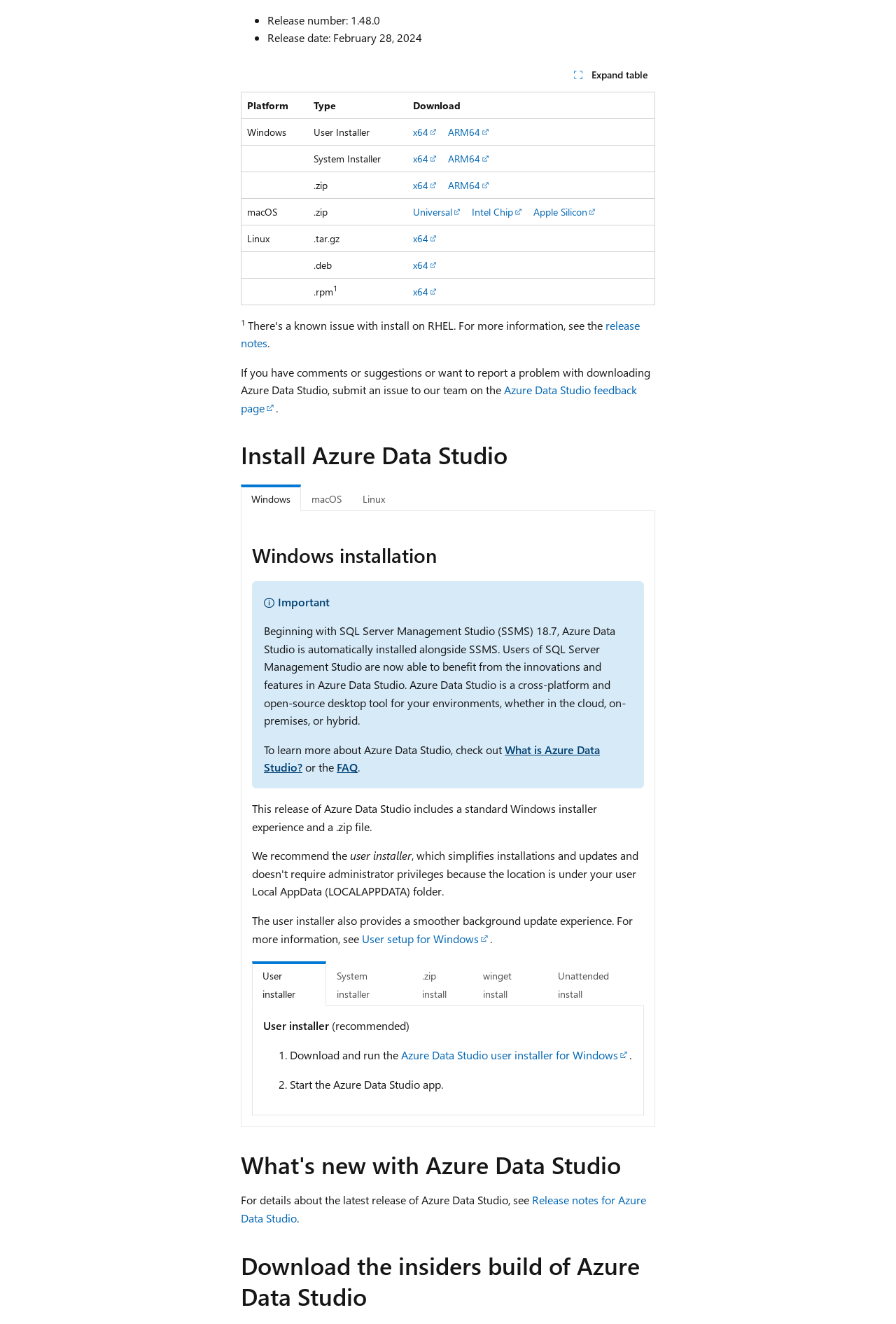Show the bounding box coordinates for the HTML element described as: "Expand table".

[0.631, 0.048, 0.731, 0.065]